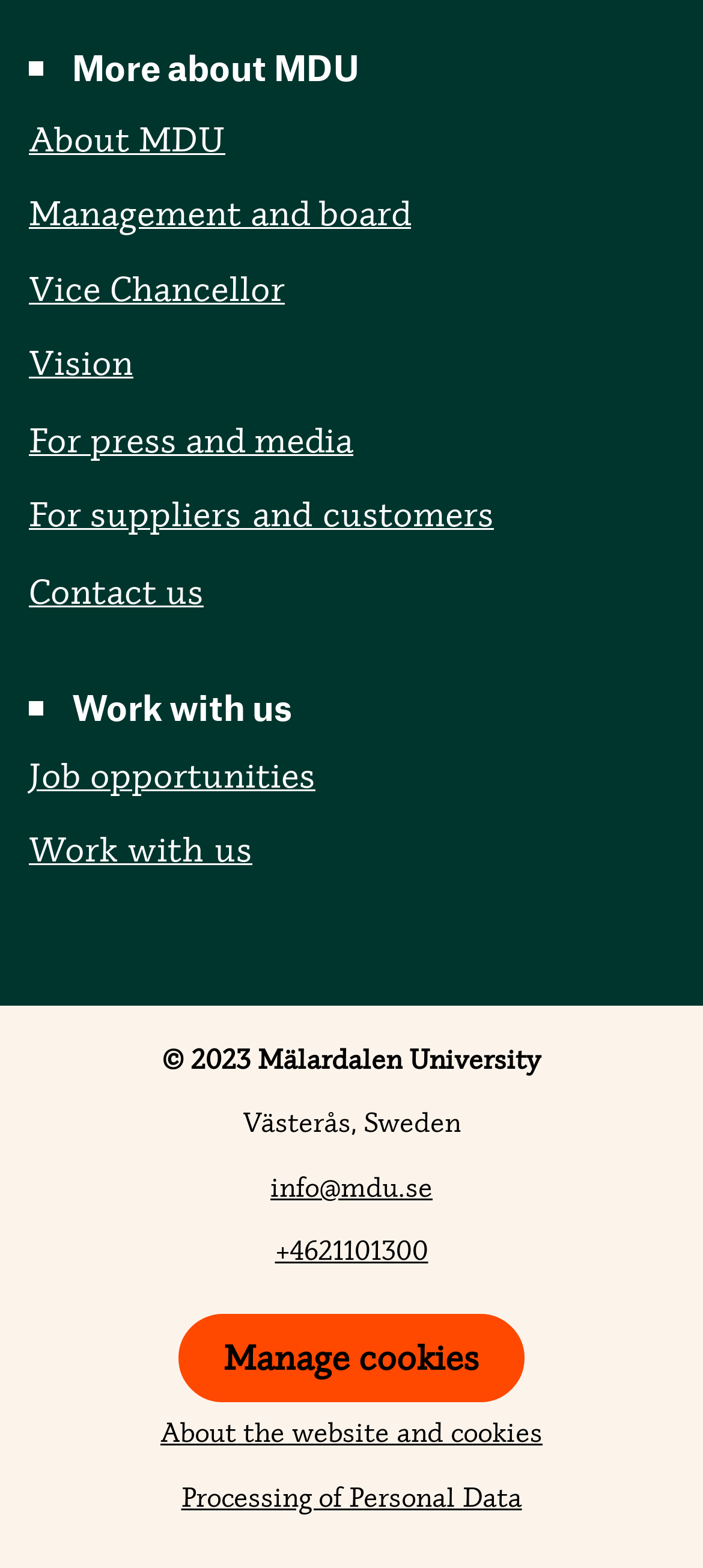Please provide a comprehensive answer to the question below using the information from the image: Is there a link to the university's vision?

I found a link to the university's vision by looking at the section 'More about MDU' and finding the link 'Vision'.